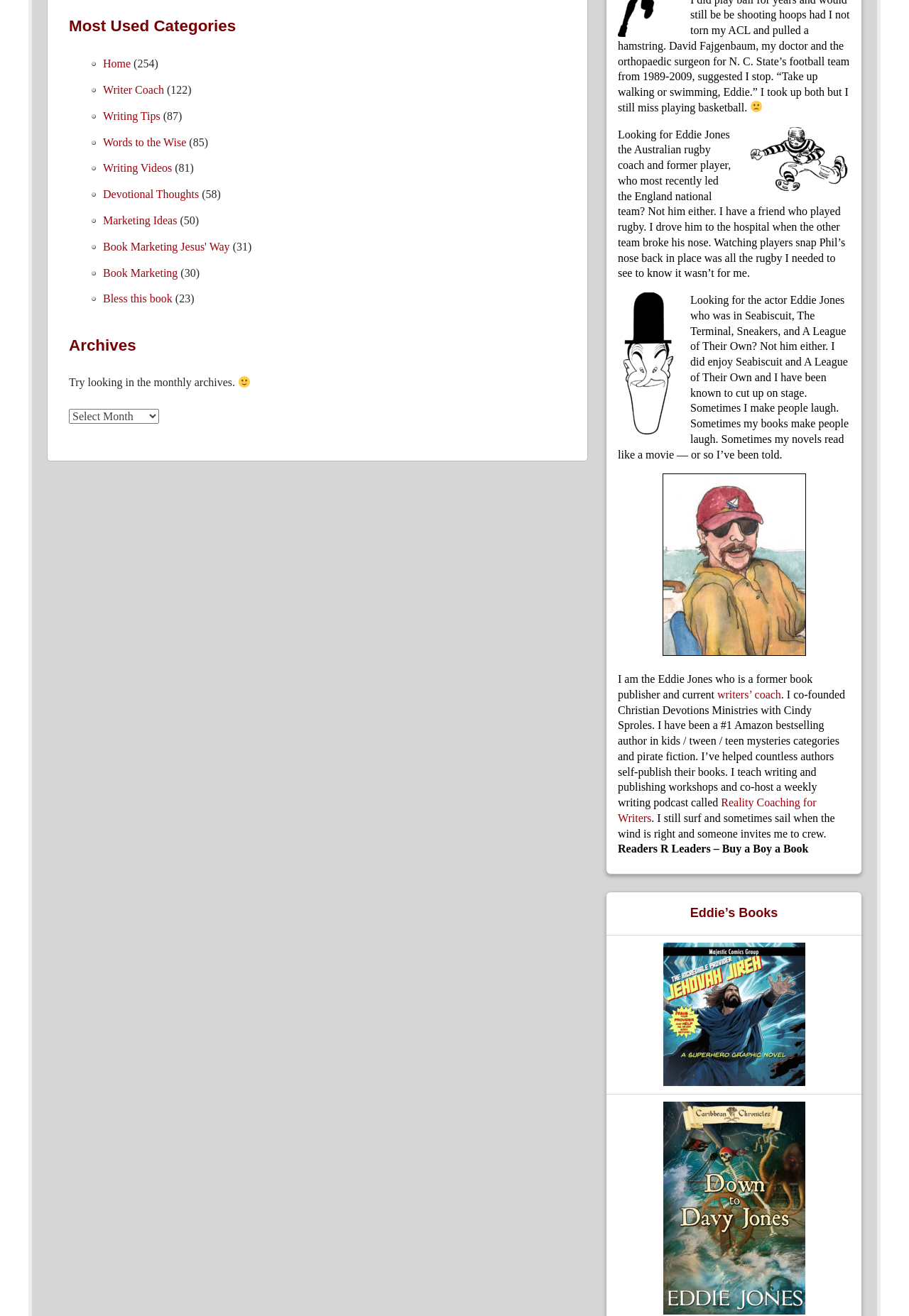Given the element description Book Marketing Jesus' Way, identify the bounding box coordinates for the UI element on the webpage screenshot. The format should be (top-left x, top-left y, bottom-right x, bottom-right y), with values between 0 and 1.

[0.113, 0.183, 0.253, 0.192]